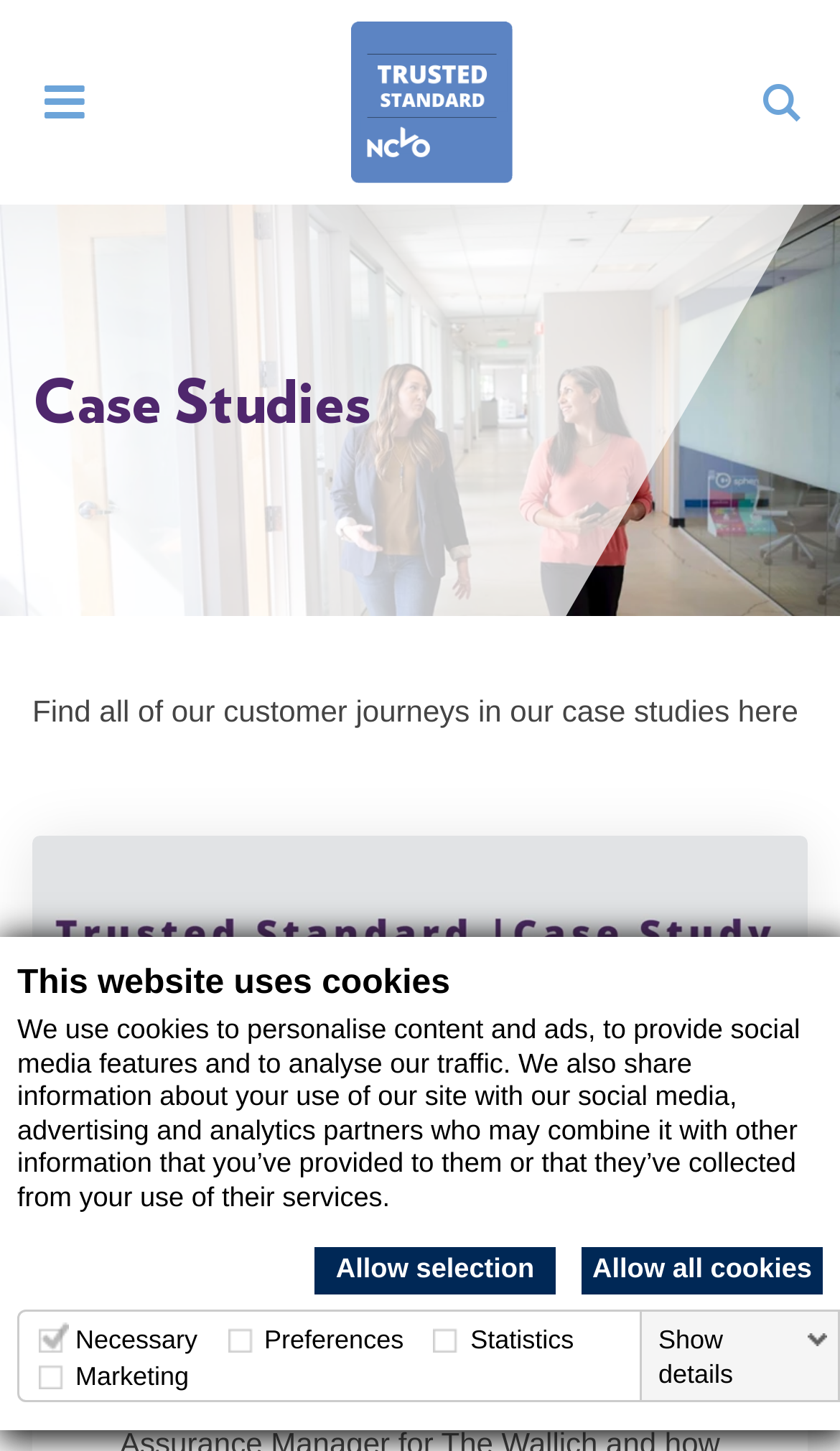Refer to the image and offer a detailed explanation in response to the question: What is the name of the charity?

The name of the charity can be found in the link 'Trusted Charity Home' at the top of the webpage, which suggests that the webpage is related to the Trusted Charity organization.